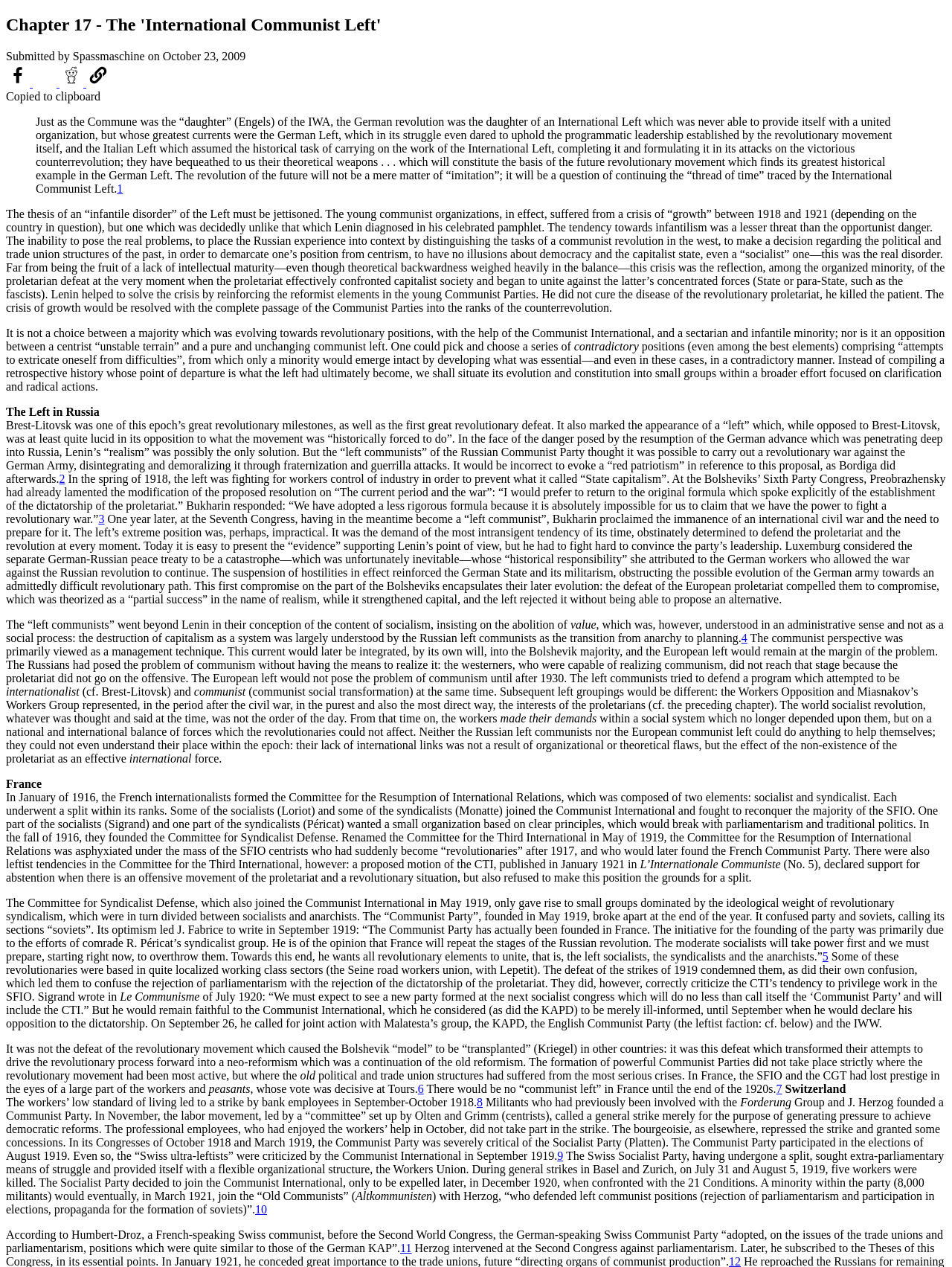What is the name of the person who submitted the chapter?
Offer a detailed and exhaustive answer to the question.

The name of the person who submitted the chapter is 'Spassmaschine', which is located in the footer section of the webpage, below the main heading.